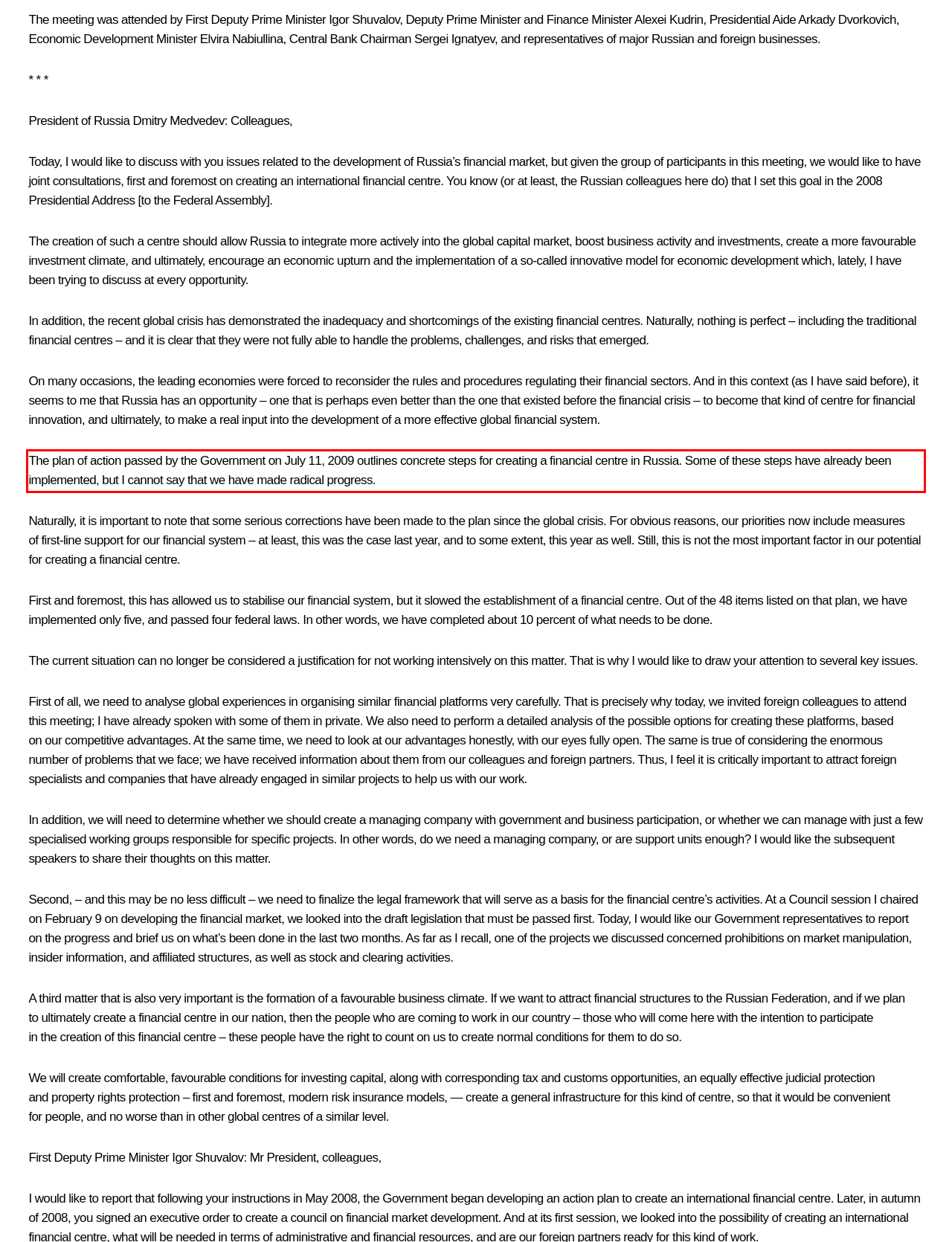Please extract the text content from the UI element enclosed by the red rectangle in the screenshot.

The plan of action passed by the Government on July 11, 2009 outlines concrete steps for creating a financial centre in Russia. Some of these steps have already been implemented, but I cannot say that we have made radical progress.